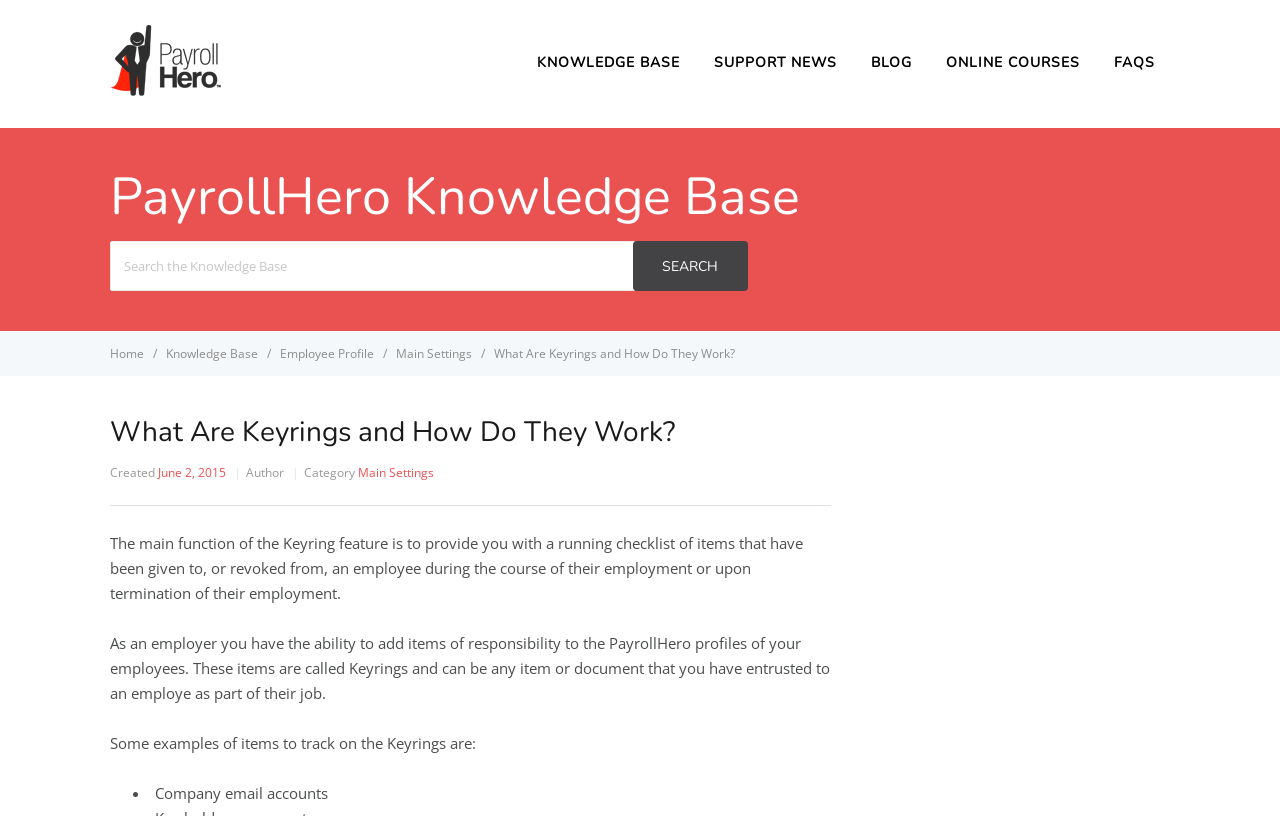Please identify the bounding box coordinates of the area that needs to be clicked to follow this instruction: "View Main Settings".

[0.309, 0.423, 0.371, 0.444]